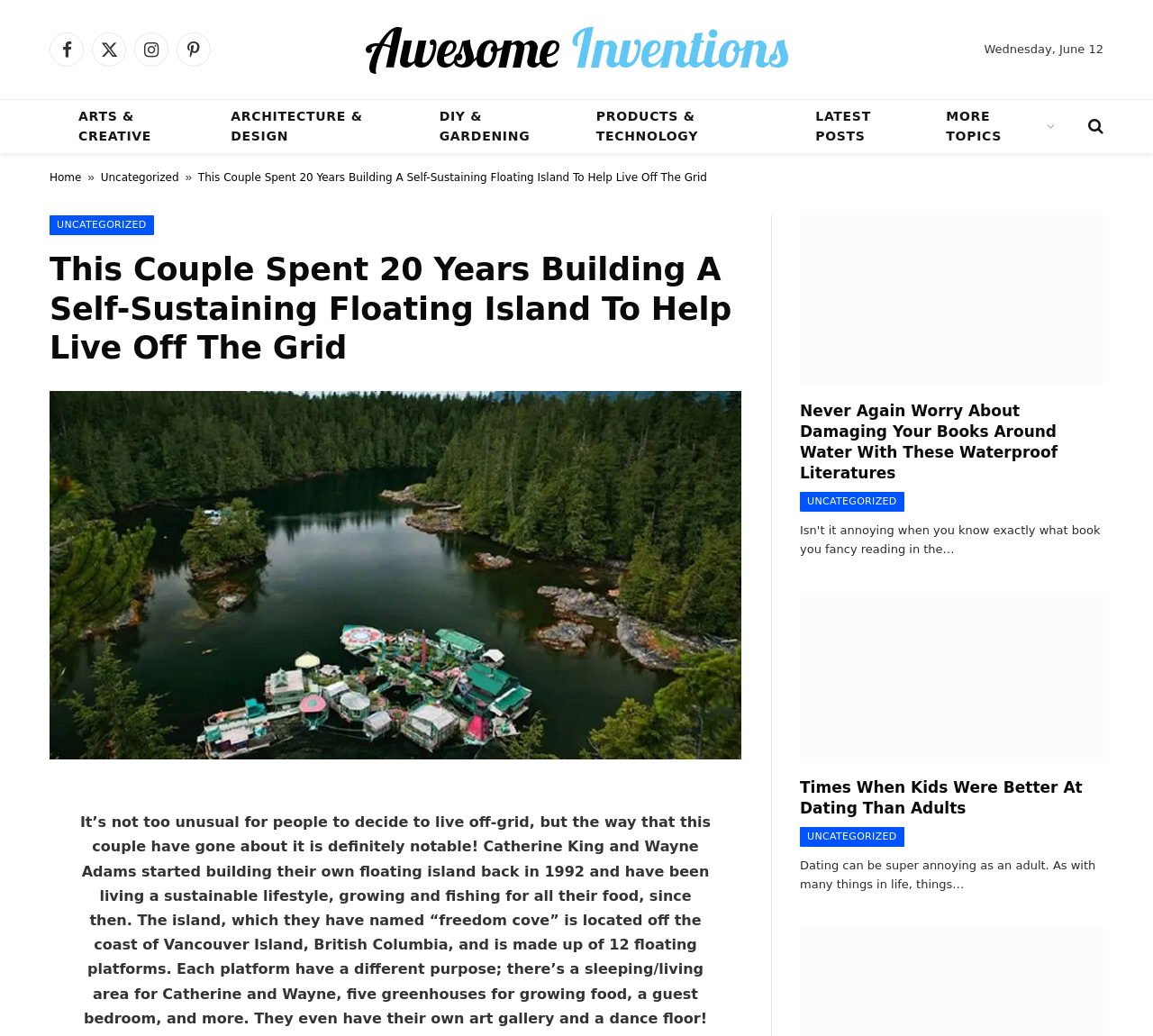Identify the bounding box of the UI component described as: "X (Twitter)".

[0.08, 0.031, 0.109, 0.064]